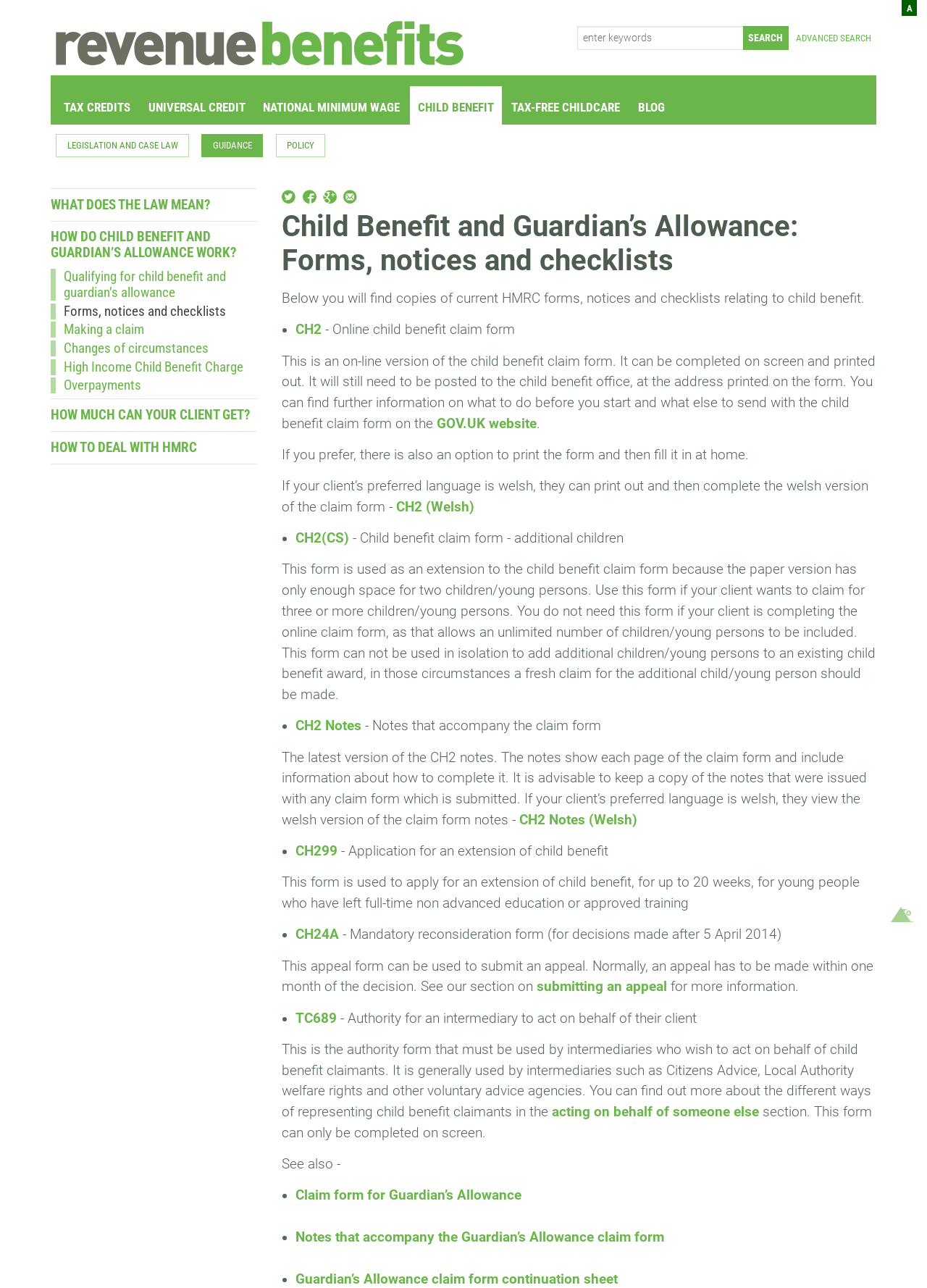Determine the bounding box coordinates of the clickable element necessary to fulfill the instruction: "Go to TAX CREDITS page". Provide the coordinates as four float numbers within the 0 to 1 range, i.e., [left, top, right, bottom].

[0.06, 0.067, 0.149, 0.097]